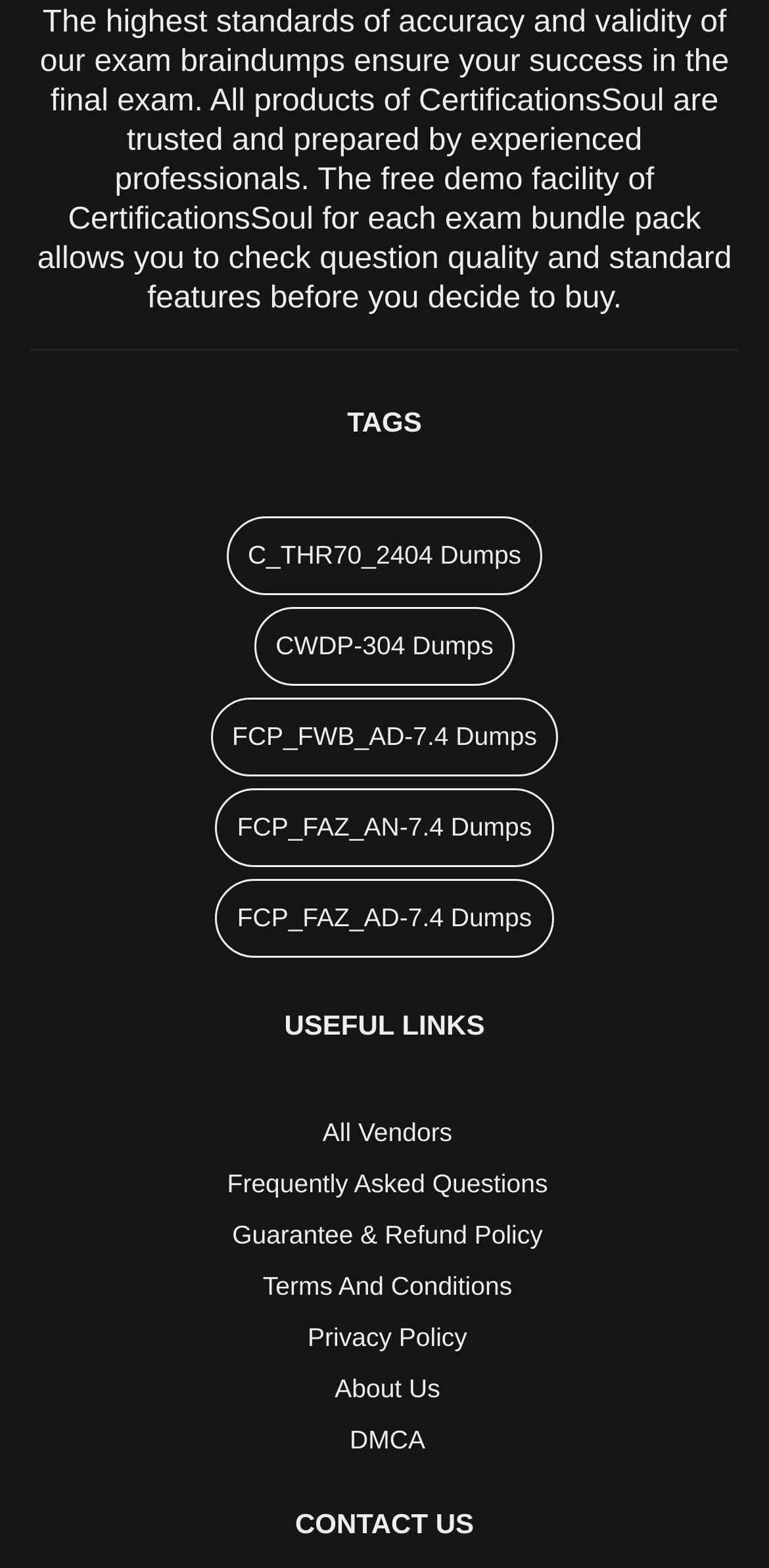Identify the bounding box coordinates of the region that should be clicked to execute the following instruction: "View Frequently Asked Questions".

[0.295, 0.745, 0.712, 0.764]